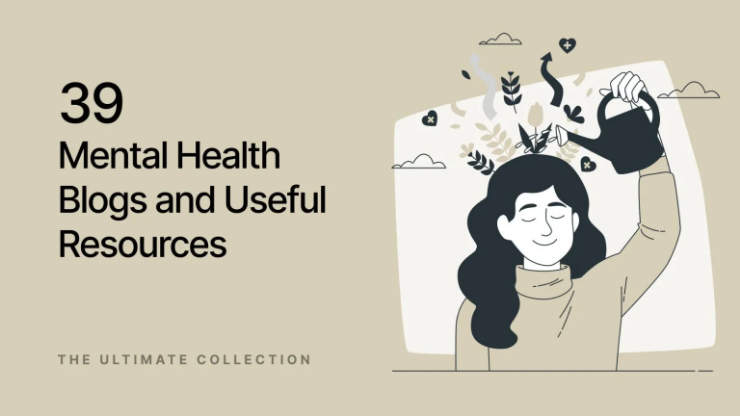Explain the contents of the image with as much detail as possible.

The image presents a visually engaging design featuring a serene woman nurturing her mental health through the act of watering a plant, symbolizing growth and self-care. The background features soft colors that evoke a sense of calm, complemented by whimsical elements like clouds and leaves. To the left, the bold text states "39 Mental Health Blogs and Useful Resources," suggesting a curated collection aimed at enhancing mental well-being. Underneath, the phrase "THE ULTIMATE COLLECTION" highlights the comprehensive nature of the resources provided, inviting the viewer to explore valuable tools for mental health support. This image beautifully encapsulates the theme of wellness and the importance of self-care in mental health.